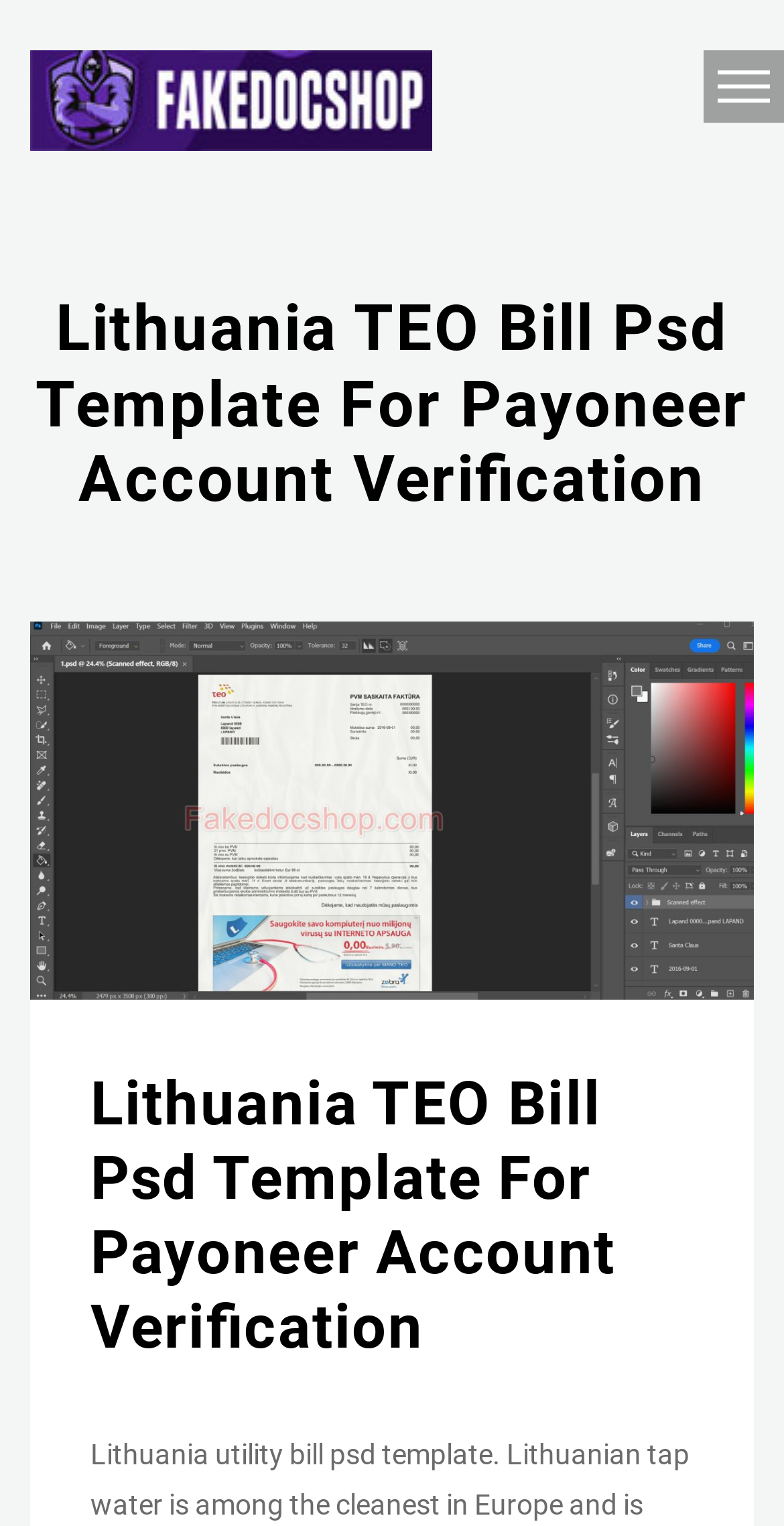Explain in detail what is displayed on the webpage.

The webpage is about a Lithuania TEO Bill Psd Template for Payoneer account verification. At the top left, there is a logo of "fakedocshop" which is an image linked to the website. Next to the logo, there is a text link "fakedocshop". On the top right, there is a link "LOGIN" with an arrow icon.

Below the top section, there is a main heading "Lithuania TEO Bill Psd Template For Payoneer Account Verification" that spans across the page. Underneath the heading, there is a large image that takes up most of the page, which is a preview of the Lithuania TEO Bill Psd Template.

At the bottom of the page, there is another heading "Lithuania TEO Bill Psd Template For Payoneer Account Verification" that is smaller in size. To the left of this heading, there is a link "telegram Support 24/7" with a telegram icon.